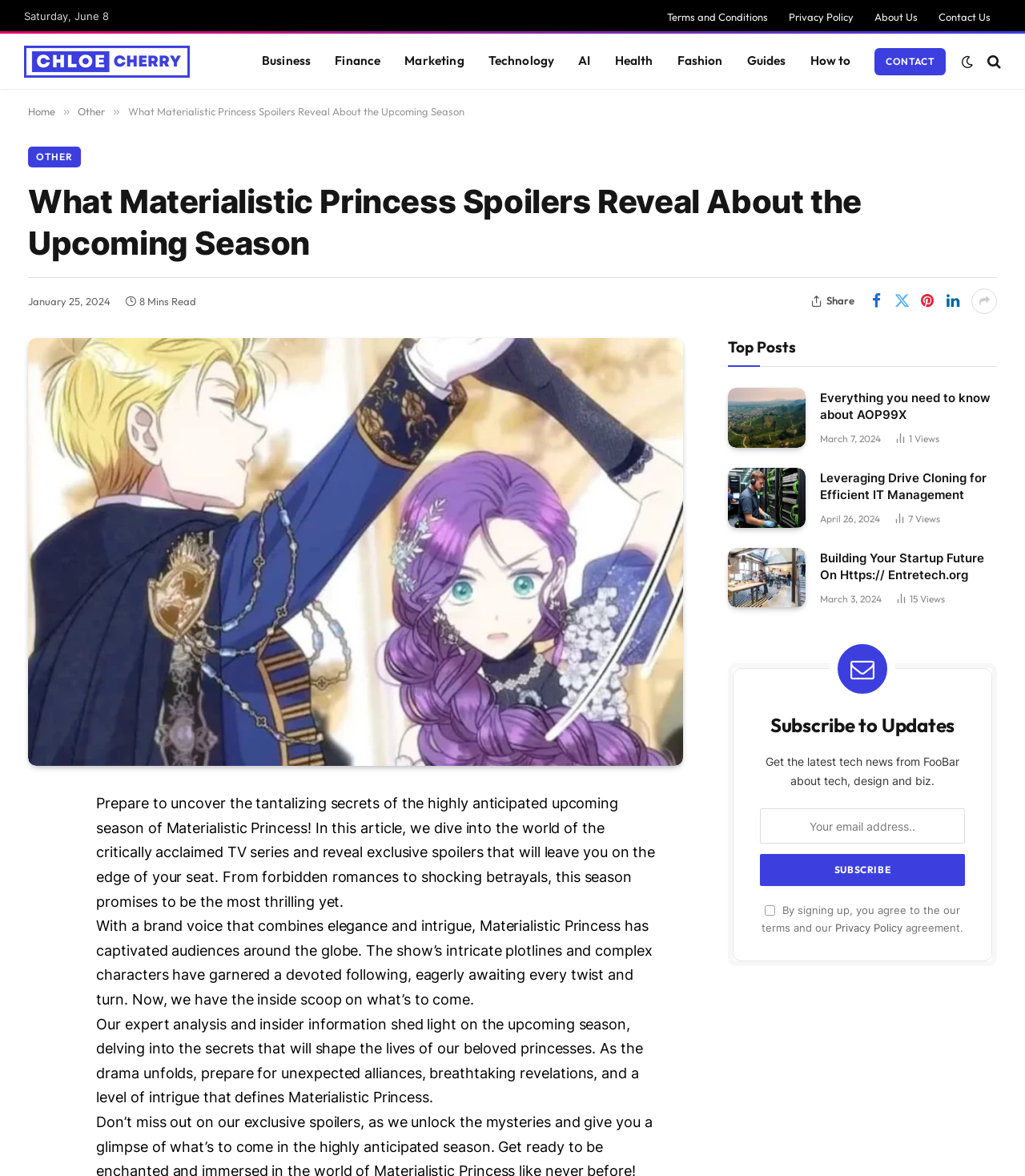Give a comprehensive overview of the webpage, including key elements.

This webpage is about the upcoming season of the TV series "Materialistic Princess" and provides spoilers and exclusive information about the show. At the top of the page, there is a date "Saturday, June 8" and a set of links to "Terms and Conditions", "Privacy Policy", "About Us", and "Contact Us". Below these links, there is a section with a profile picture of "Chloe Cherry" and a link to her profile.

The main content of the page is divided into two sections. The left section has a heading "What Materialistic Princess Spoilers Reveal About the Upcoming Season" and a brief summary of the article. Below the summary, there is a section with a time stamp "January 25, 2024" and a "Share" button with social media icons.

The main article is divided into three paragraphs, each discussing the upcoming season of "Materialistic Princess". The article provides an overview of the show's plotlines, characters, and what to expect in the new season. There are also social media buttons at the bottom of the article, allowing users to share the content.

On the right side of the page, there is a section with a heading "Top Posts" and a list of three articles with links, images, and brief summaries. Each article has a time stamp and a view count.

At the bottom of the page, there is a section to subscribe to updates from FooBar, with a heading "Subscribe to Updates", a brief description, a text box to enter an email address, a "Subscribe" button, and a checkbox to agree to the terms and privacy policy.